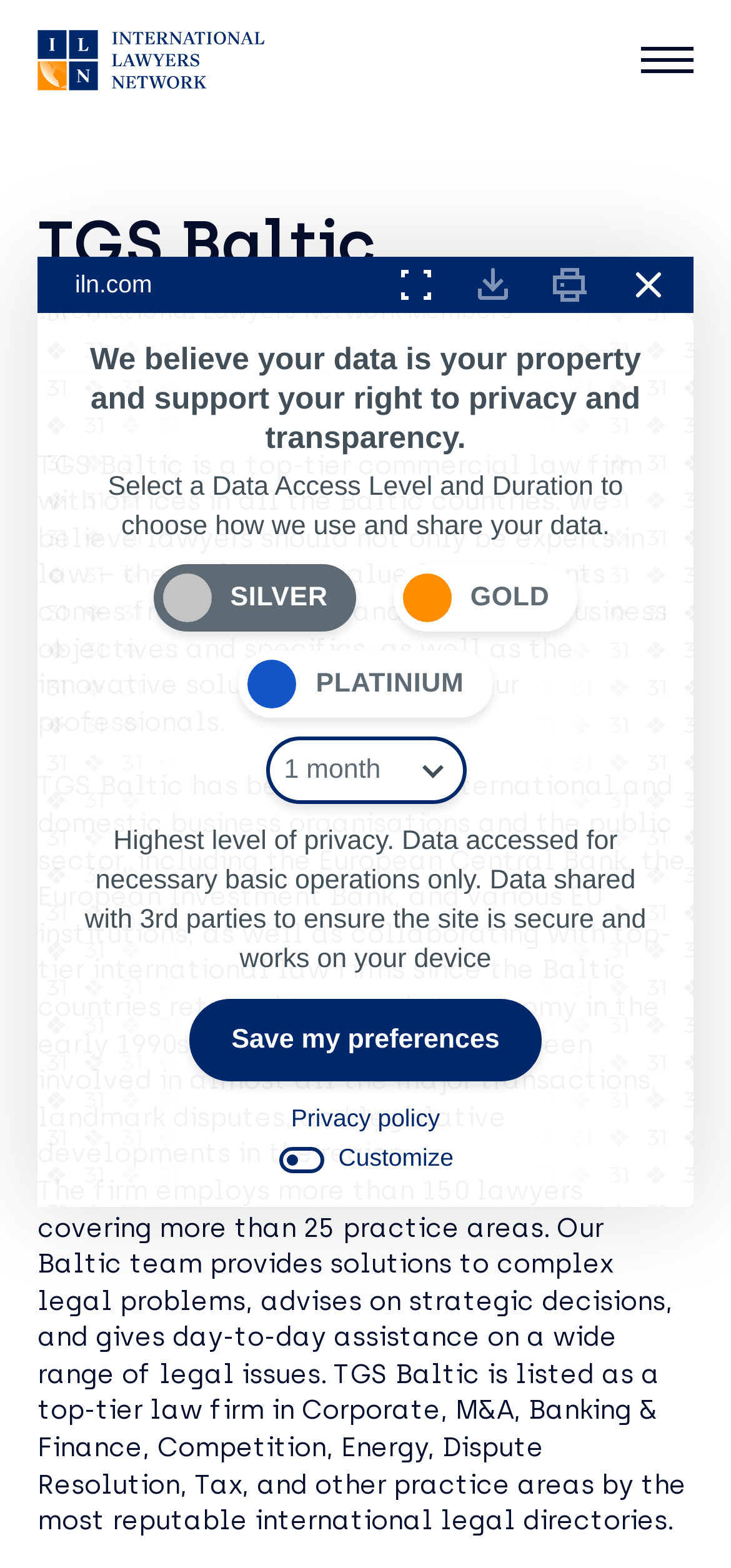Provide the bounding box coordinates in the format (top-left x, top-left y, bottom-right x, bottom-right y). All values are floating point numbers between 0 and 1. Determine the bounding box coordinate of the UI element described as: Save my preferences

[0.26, 0.637, 0.74, 0.69]